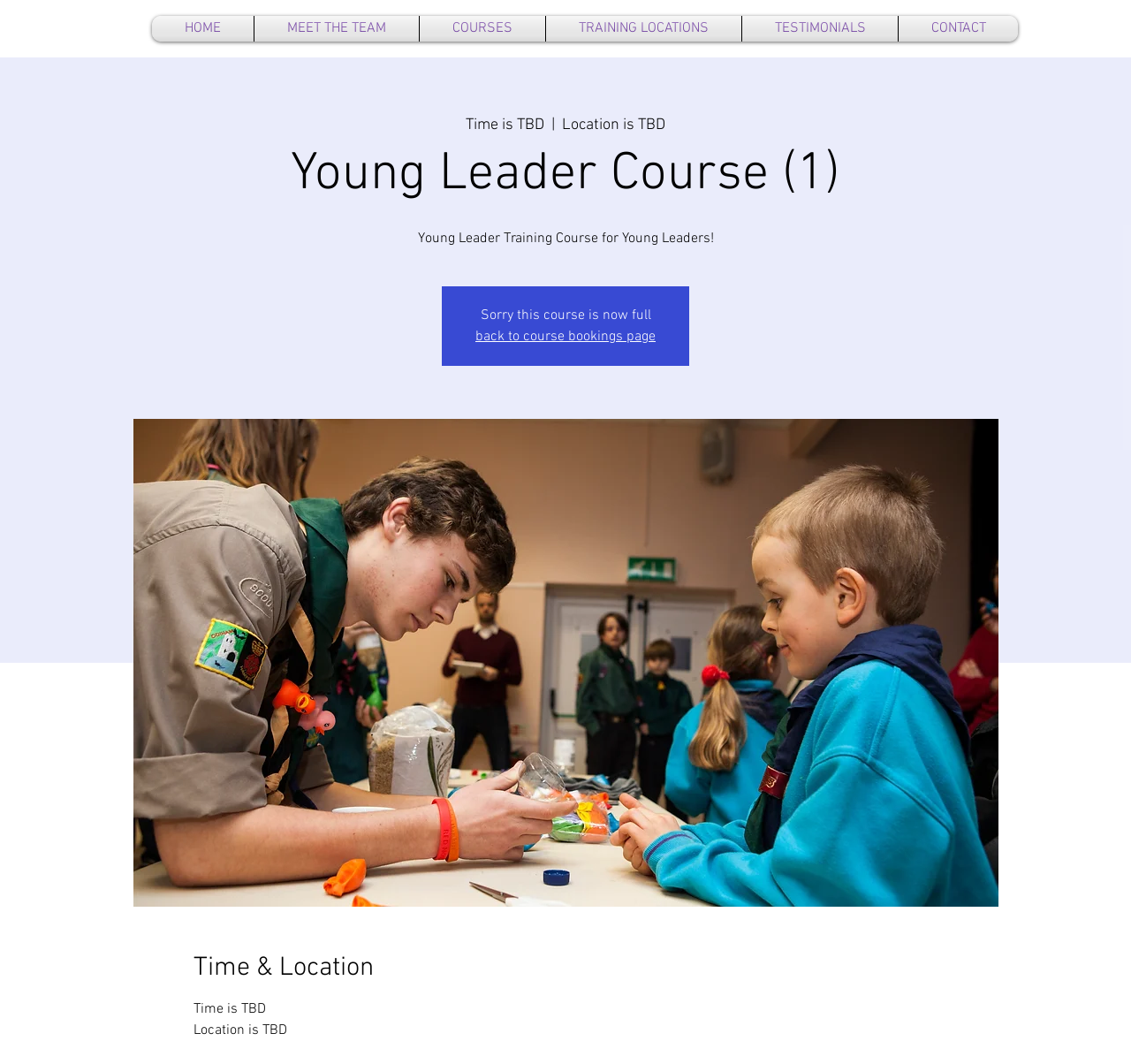How many navigation links are available on the page?
Refer to the image and provide a one-word or short phrase answer.

5